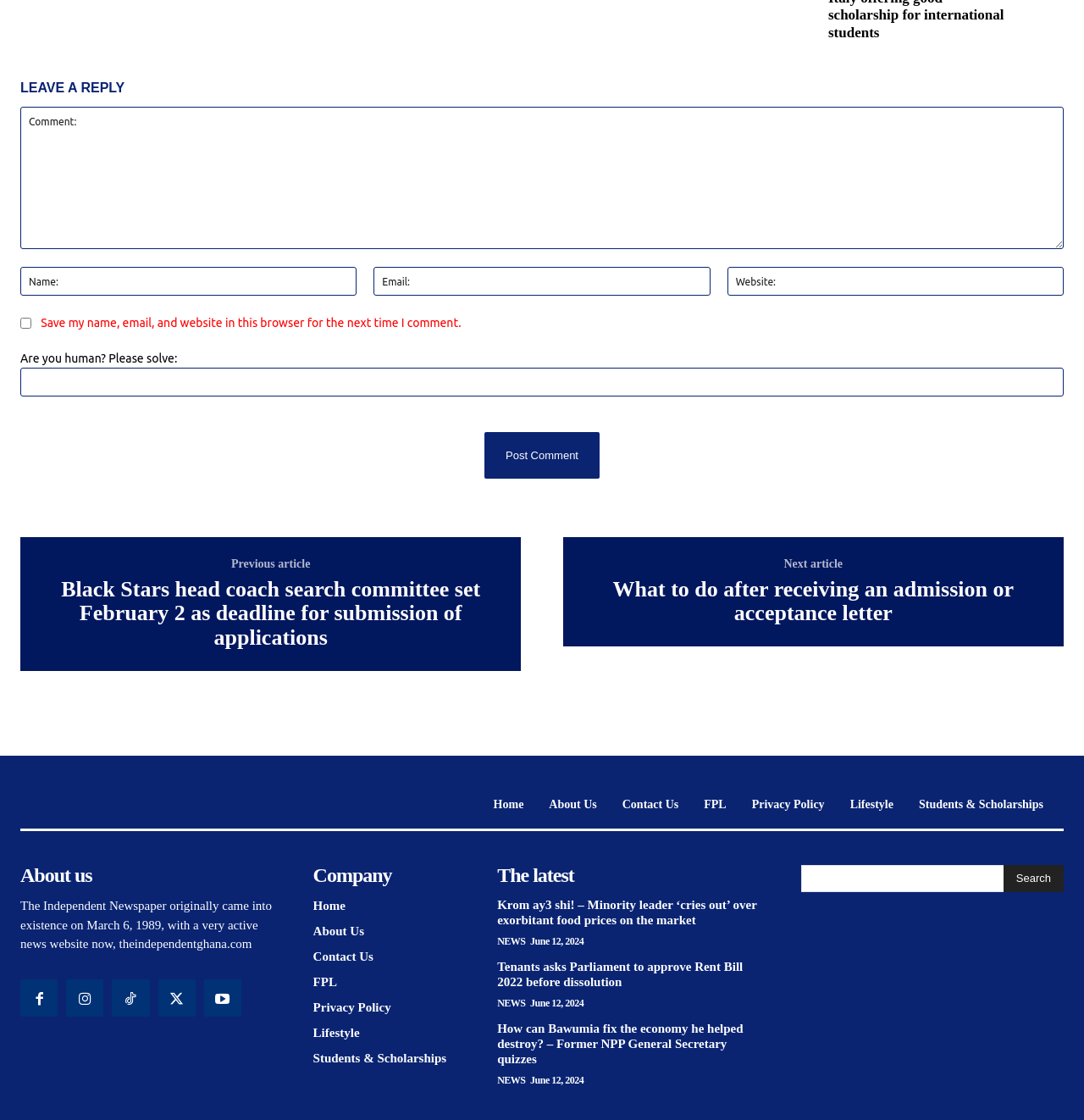Pinpoint the bounding box coordinates of the clickable element to carry out the following instruction: "Search for something."

[0.739, 0.773, 0.981, 0.797]